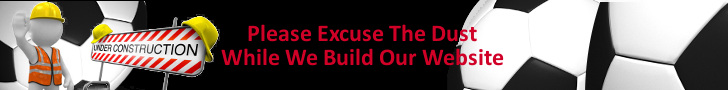What objects are surrounding the construction sign?
Offer a detailed and full explanation in response to the question.

The construction sign 'UNDER CONSTRUCTION' is surrounded by stylized soccer balls, which indicates that the website is related to football and the construction theme is used to convey that the website is undergoing updates or changes.